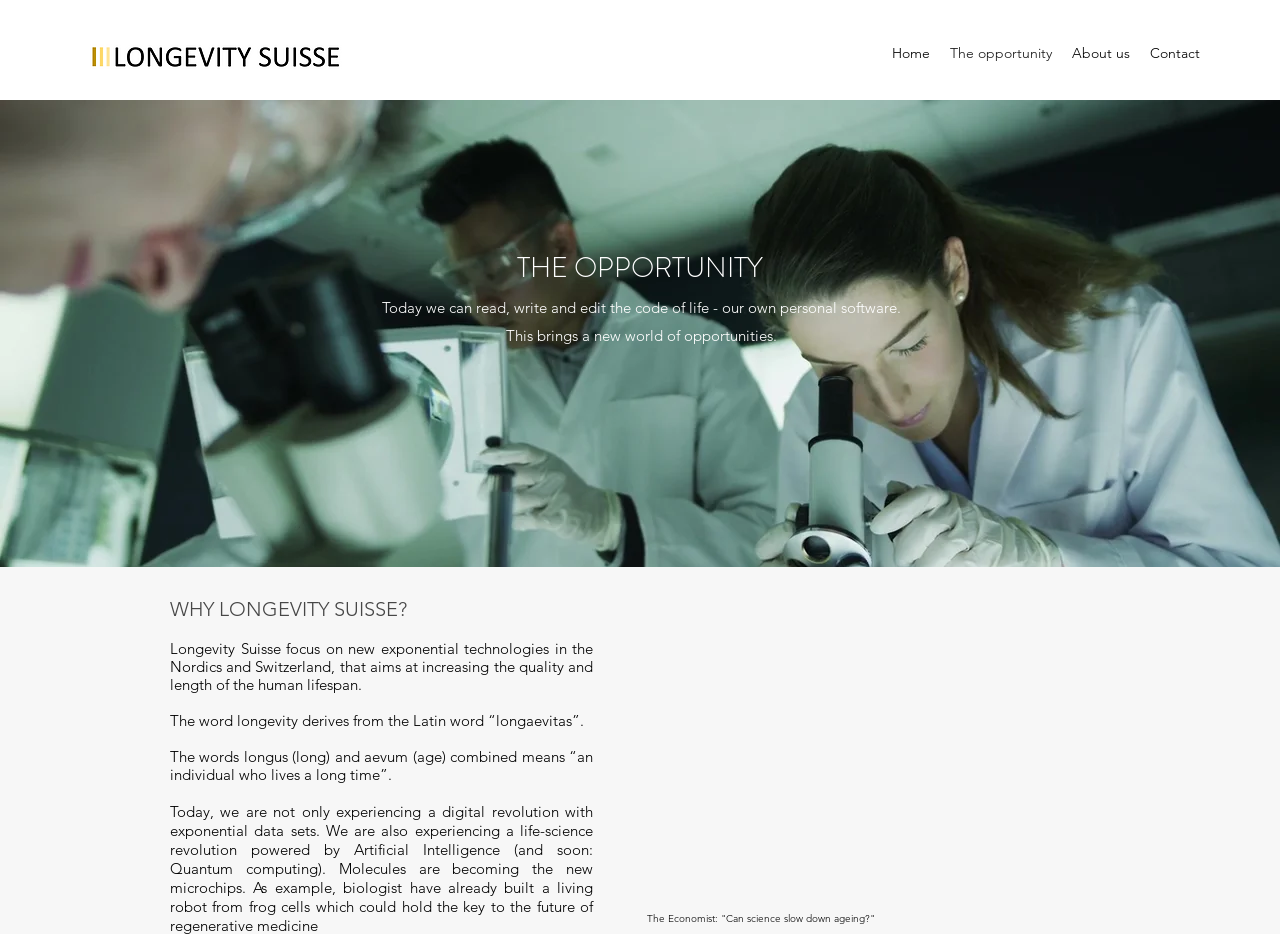Give a detailed overview of the webpage's appearance and contents.

The webpage is about Longevity Suisse, a hedge fund focused on investing in opportunities related to increasing human lifespan. At the top left corner, there is a logo of Longevity Suisse, which is an image link. To the right of the logo, there is a navigation menu with four links: Home, The Opportunity, About us, and Contact.

Below the navigation menu, there is a prominent heading "THE OPPORTUNITY" in the middle of the page. Underneath this heading, there are two paragraphs of text. The first paragraph reads, "Today we can read, write and edit the code of life - our own personal software. This brings a new world of opportunities." The second paragraph is positioned below the first one, slightly to the right.

Further down the page, there is another heading "WHY LONGEVITY SUISSE?" positioned near the top left corner. Below this heading, there are four paragraphs of text. The first paragraph mentions Longevity Suisse and its focus on new exponential technologies in the Nordics and Switzerland. The second paragraph explains the origin of the word "longevity". The third paragraph is a continuation of the explanation, and the fourth paragraph discusses the digital and life-science revolutions powered by Artificial Intelligence and Quantum computing.

At the very bottom of the page, there is a quote from The Economist, "Can science slow down ageing?"